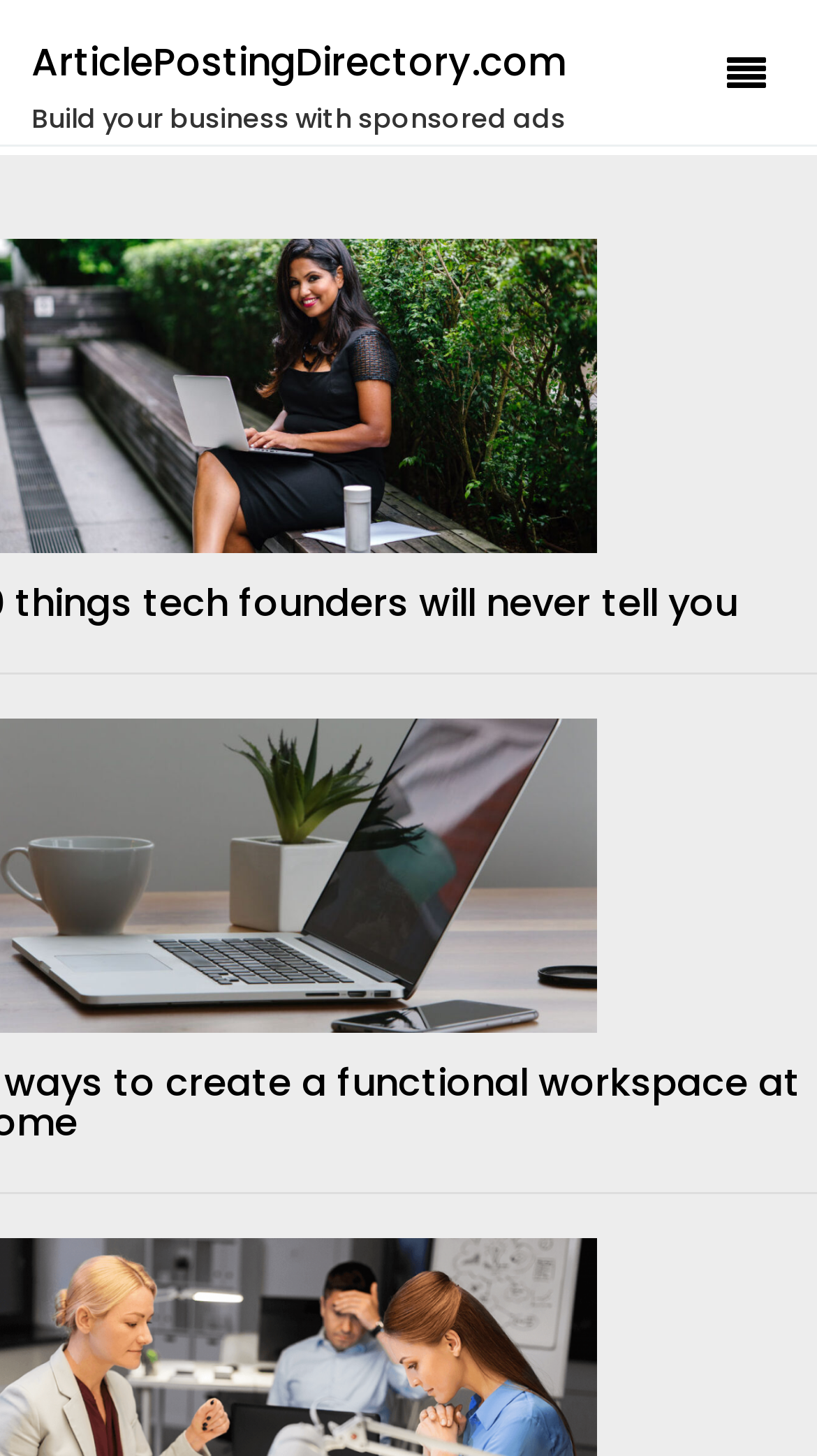Your task is to extract the text of the main heading from the webpage.

Car Finance Loan: When You Can’t Just Wait to Buy a Car